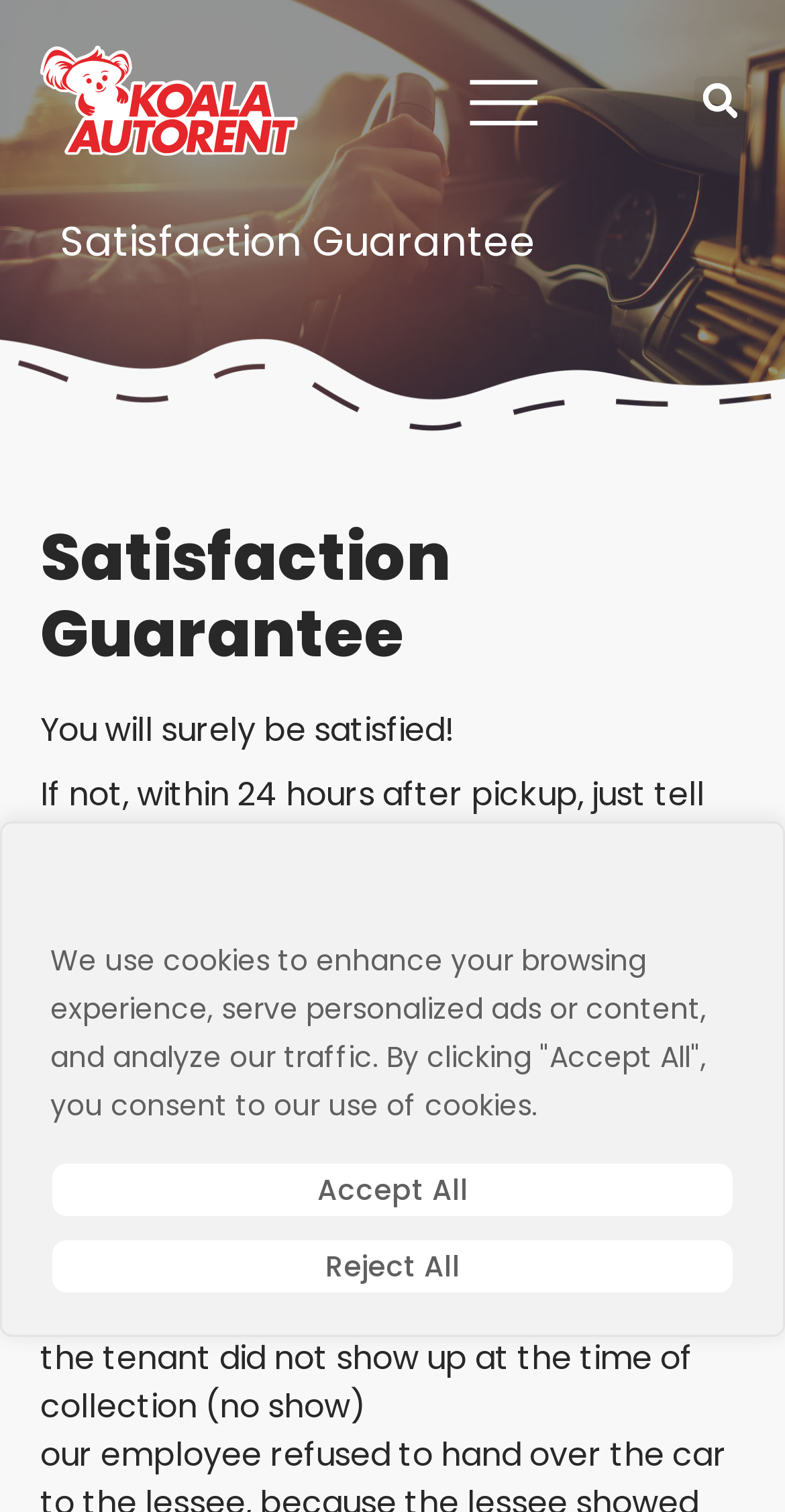How to contact customer service?
Please provide a comprehensive answer based on the information in the image.

The contact information for customer service can be found in the top-right corner of the webpage, where it is written as '+36 1 770 770 1'.